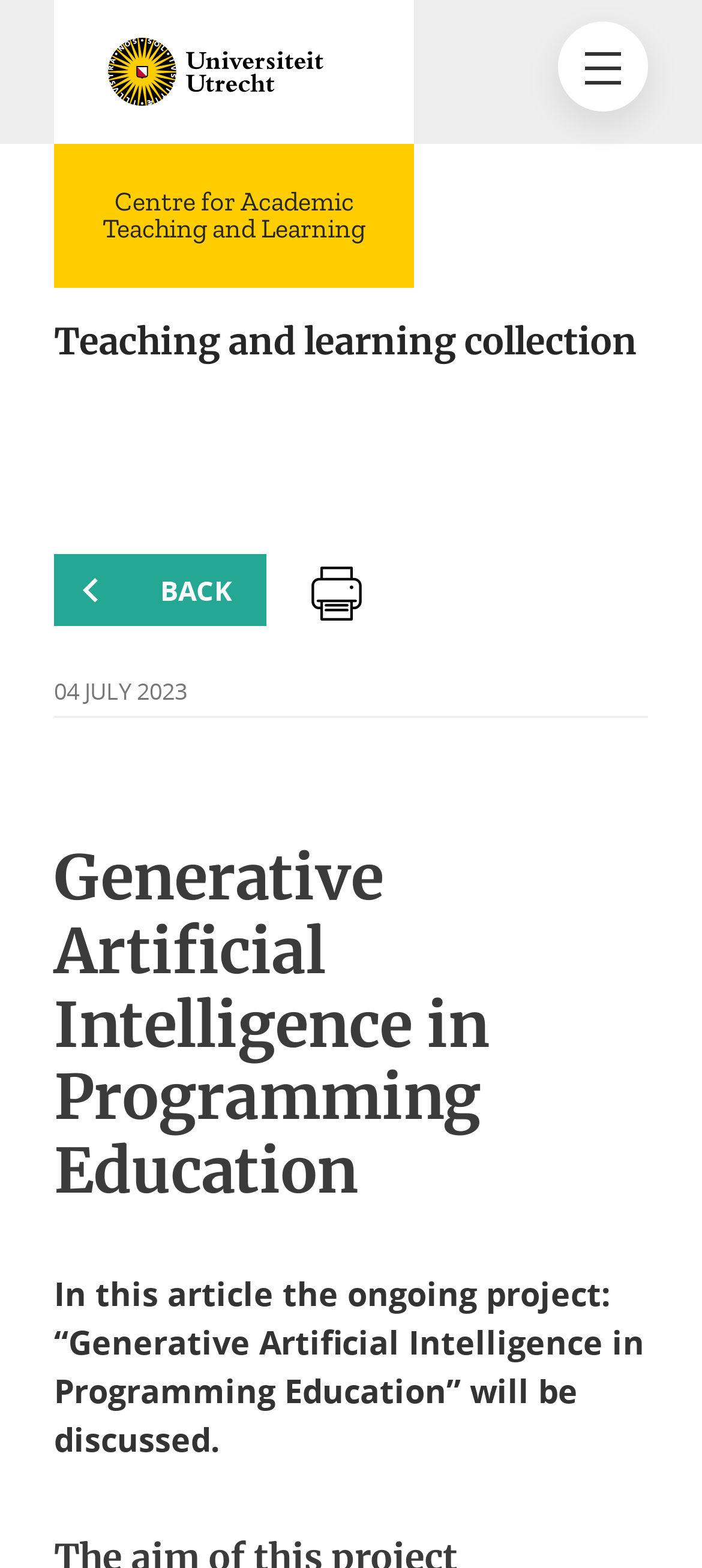Locate the bounding box coordinates of the item that should be clicked to fulfill the instruction: "Click BACK".

[0.077, 0.353, 0.379, 0.399]